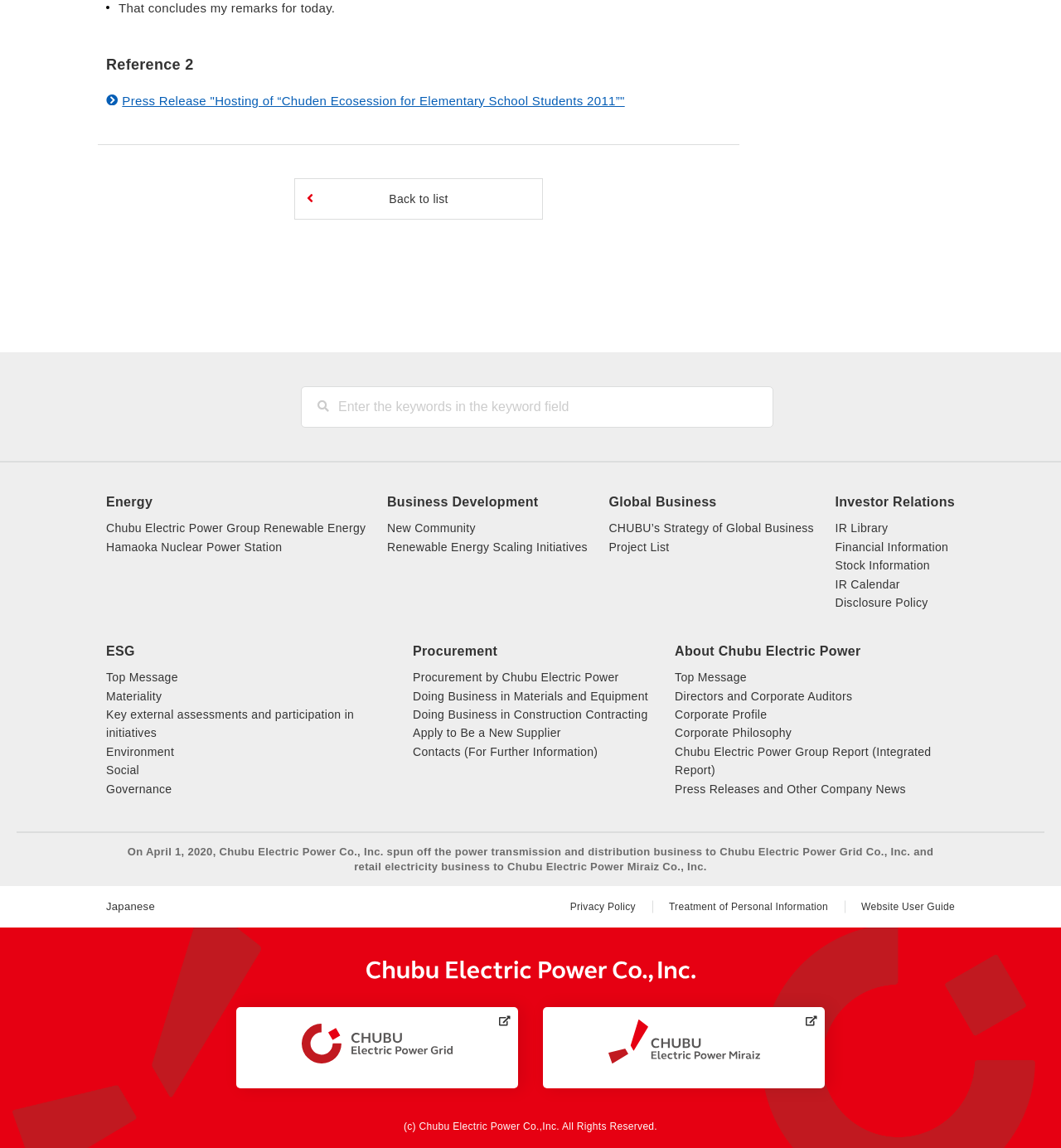Using the information from the screenshot, answer the following question thoroughly:
What is the company that spun off its power transmission and distribution business?

This answer can be found in the static text element at the bottom of the webpage, which states 'On April 1, 2020, Chubu Electric Power Co., Inc. spun off the power transmission and distribution business to Chubu Electric Power Grid Co., Inc. and retail electricity business to Chubu Electric Power Miraiz Co., Inc.'